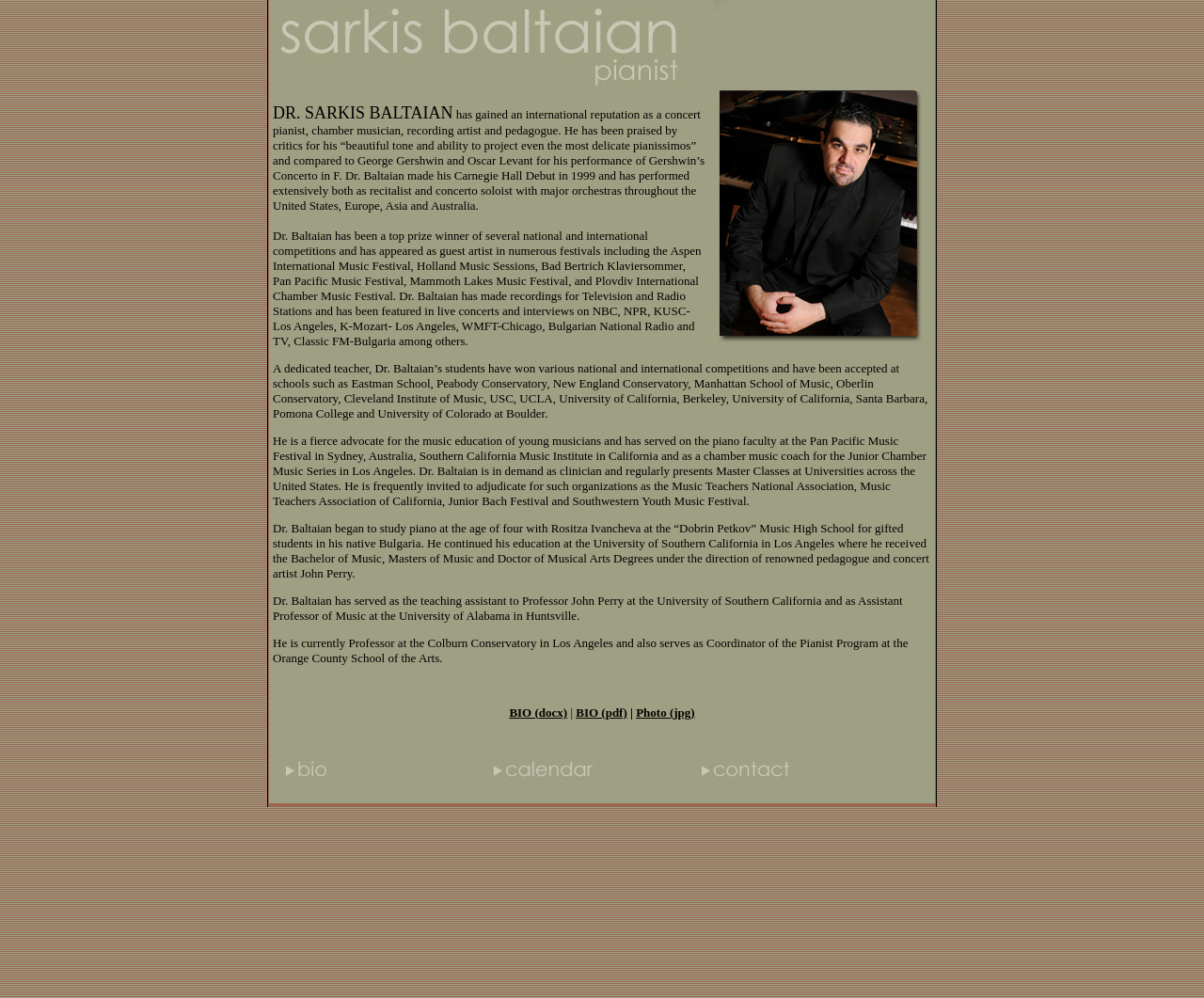How many universities has Dr. Baltaian presented masterclasses at?
Please analyze the image and answer the question with as much detail as possible.

The webpage states that Dr. Baltaian is frequently invited to present masterclasses at universities across the United States, indicating that he has presented masterclasses at multiple universities.